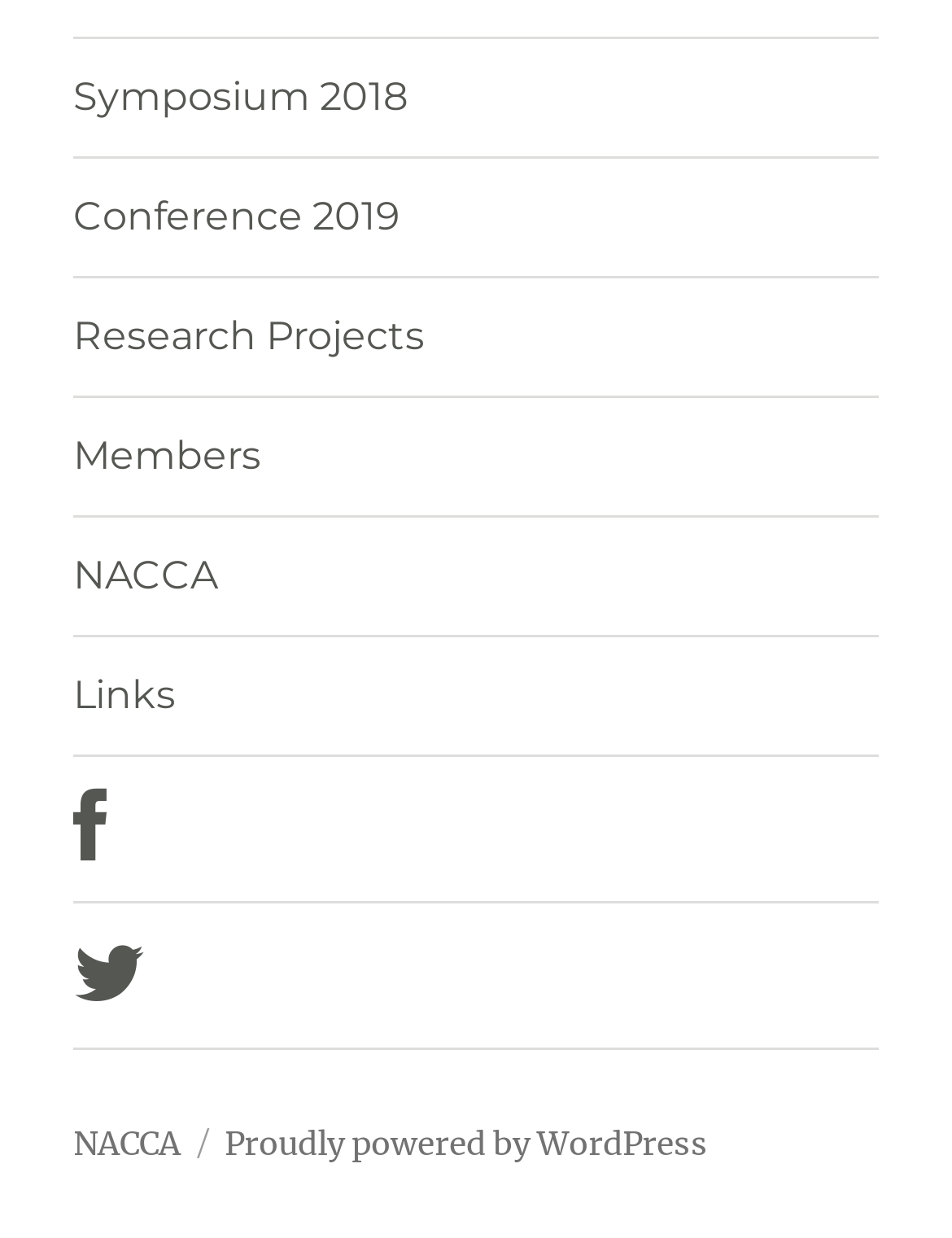How many links are there in the main navigation menu?
Using the screenshot, give a one-word or short phrase answer.

6